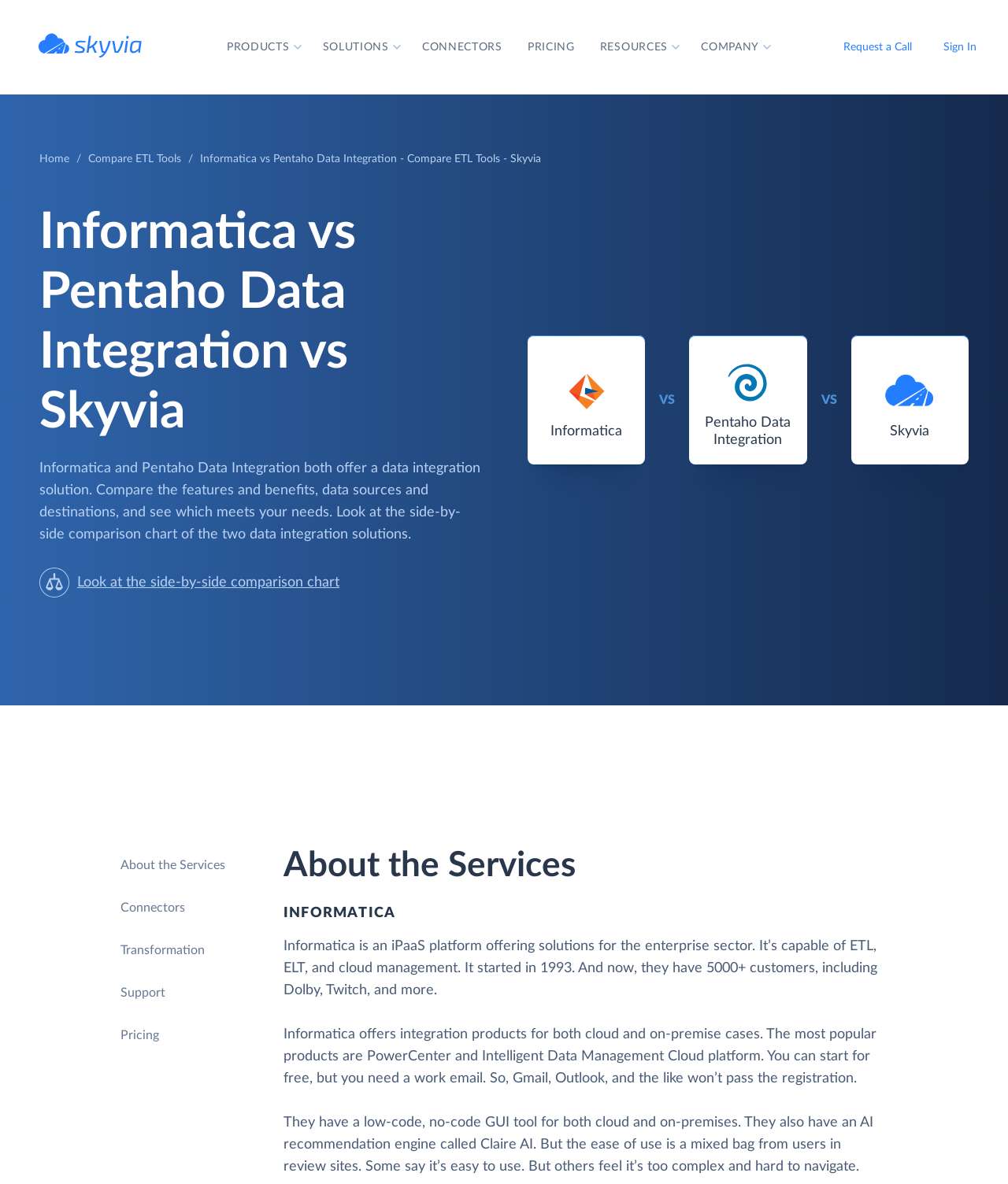Carefully examine the image and provide an in-depth answer to the question: What is the name of the AI recommendation engine mentioned on the webpage?

While reading the webpage content, I found that Informatica has an AI recommendation engine called Claire AI, which is mentioned in the section describing Informatica's features and benefits.